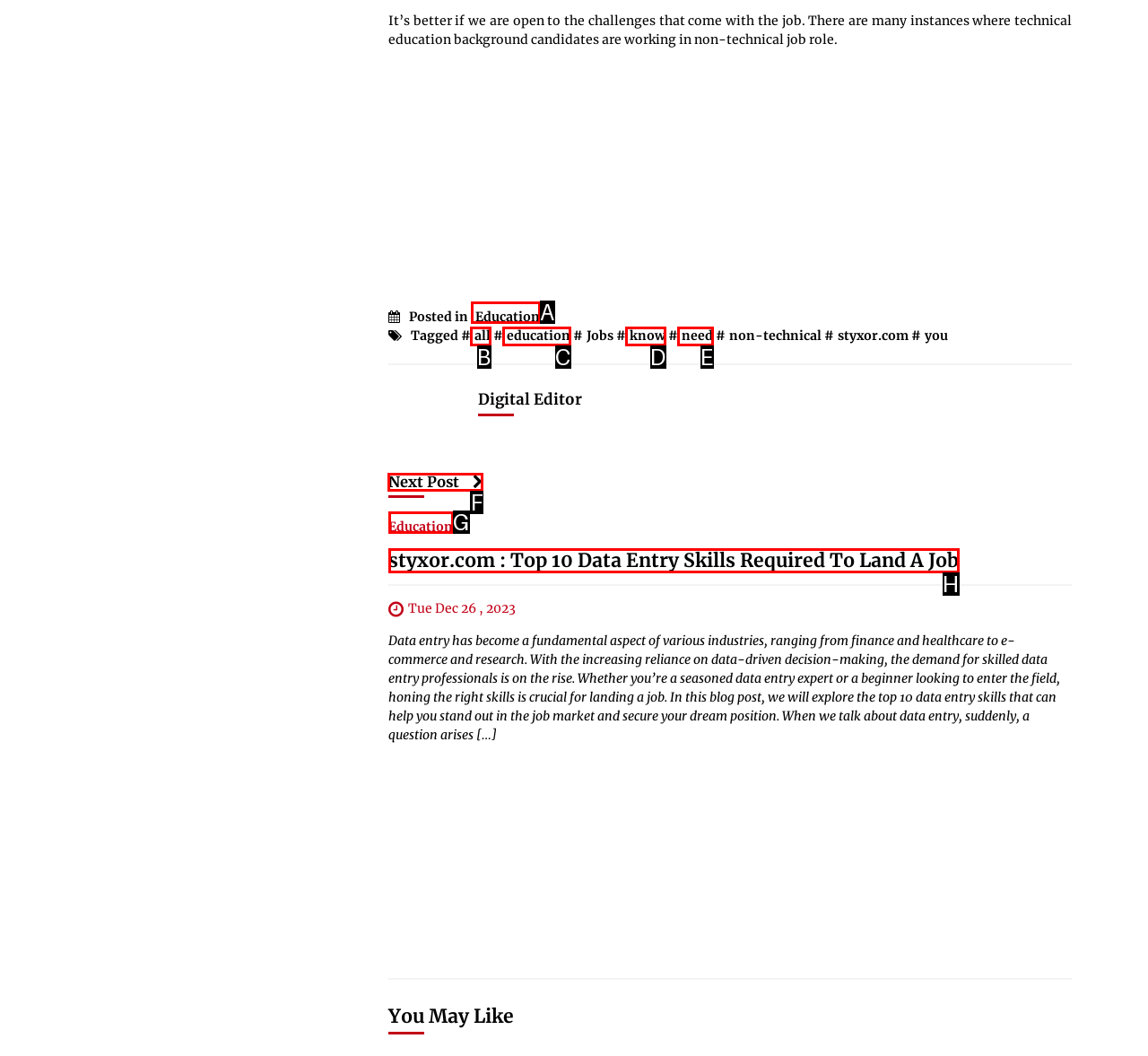Identify the correct choice to execute this task: Go to the 'Next Post'
Respond with the letter corresponding to the right option from the available choices.

F